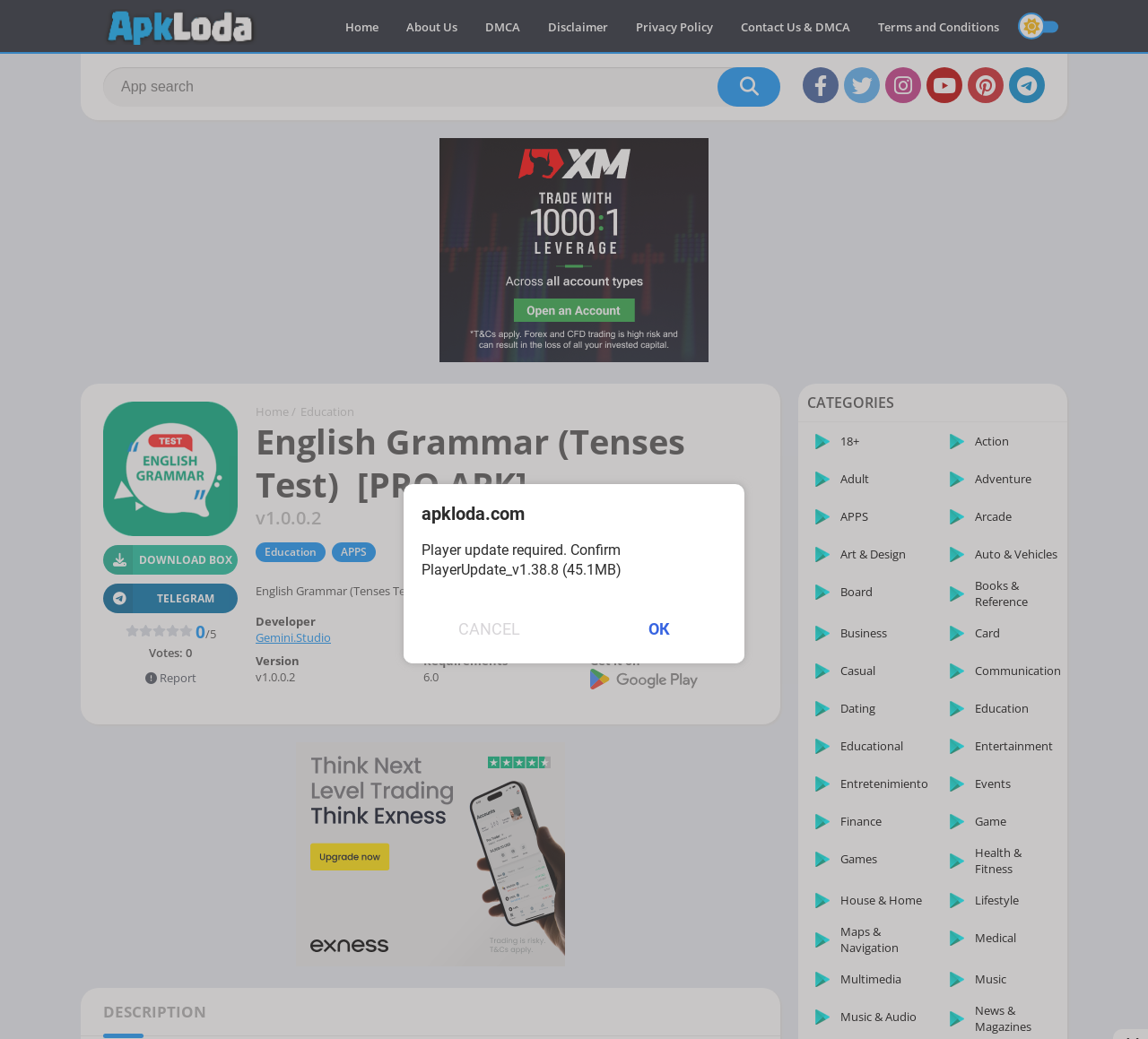Pinpoint the bounding box coordinates of the clickable area needed to execute the instruction: "Download the English Grammar (Tenses Test) app". The coordinates should be specified as four float numbers between 0 and 1, i.e., [left, top, right, bottom].

[0.09, 0.525, 0.207, 0.553]